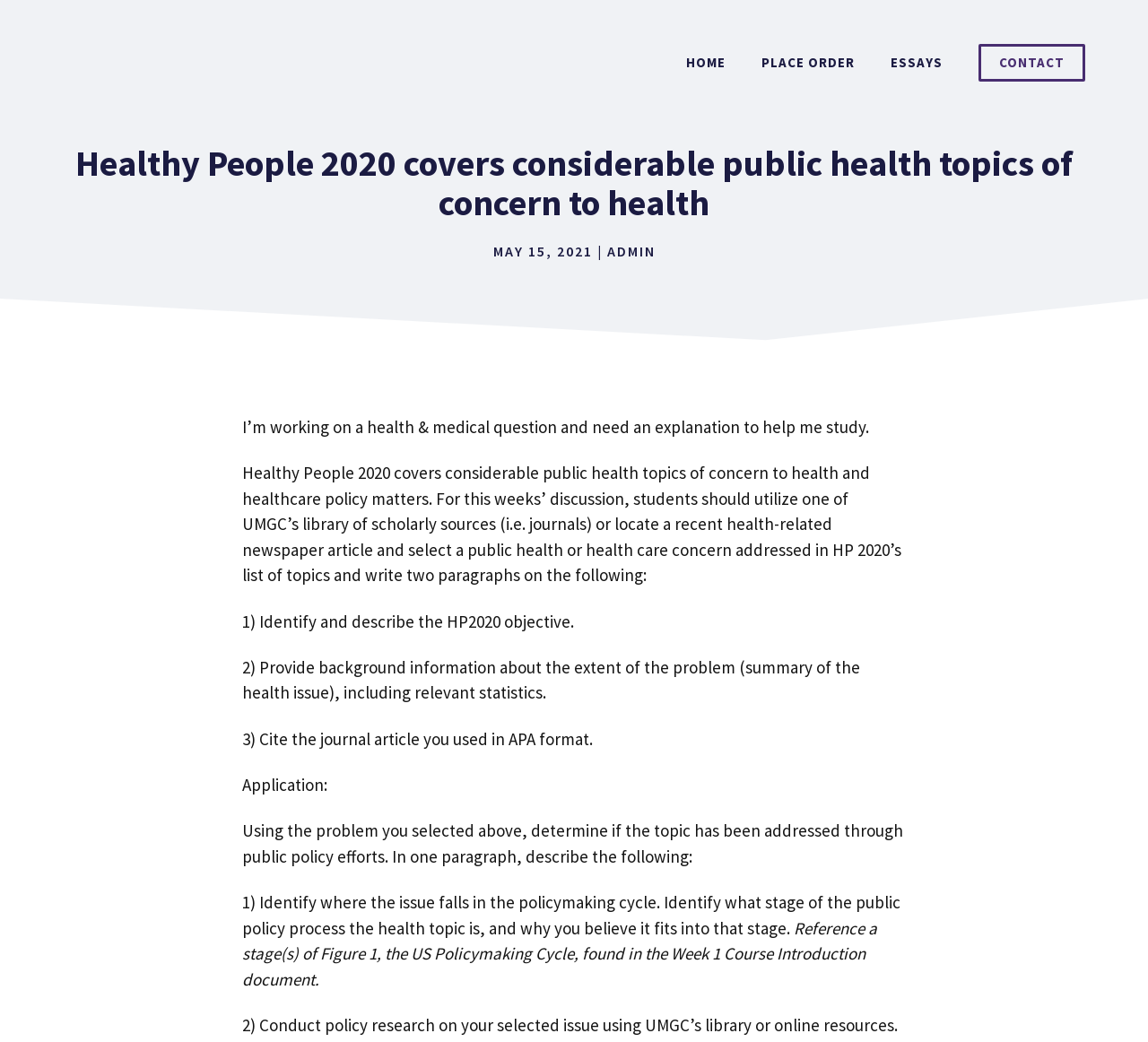Answer the question briefly using a single word or phrase: 
What is the format of the journal article citation?

APA format